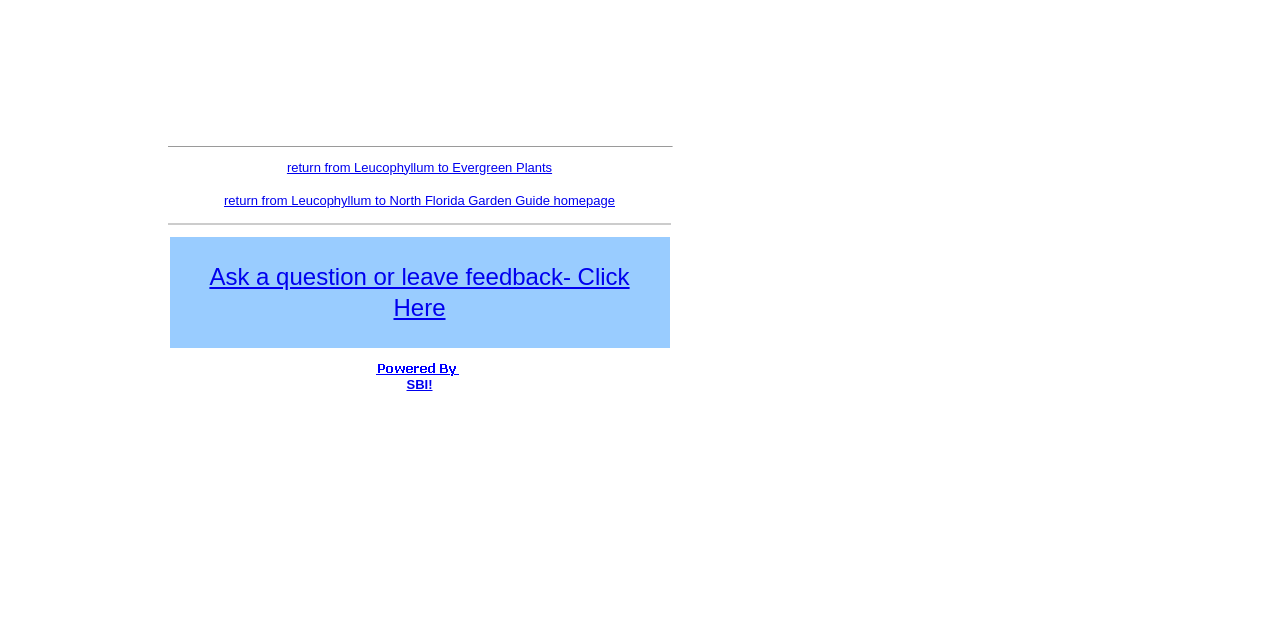Bounding box coordinates are to be given in the format (top-left x, top-left y, bottom-right x, bottom-right y). All values must be floating point numbers between 0 and 1. Provide the bounding box coordinate for the UI element described as: parent_node: SBI!

[0.29, 0.57, 0.365, 0.593]